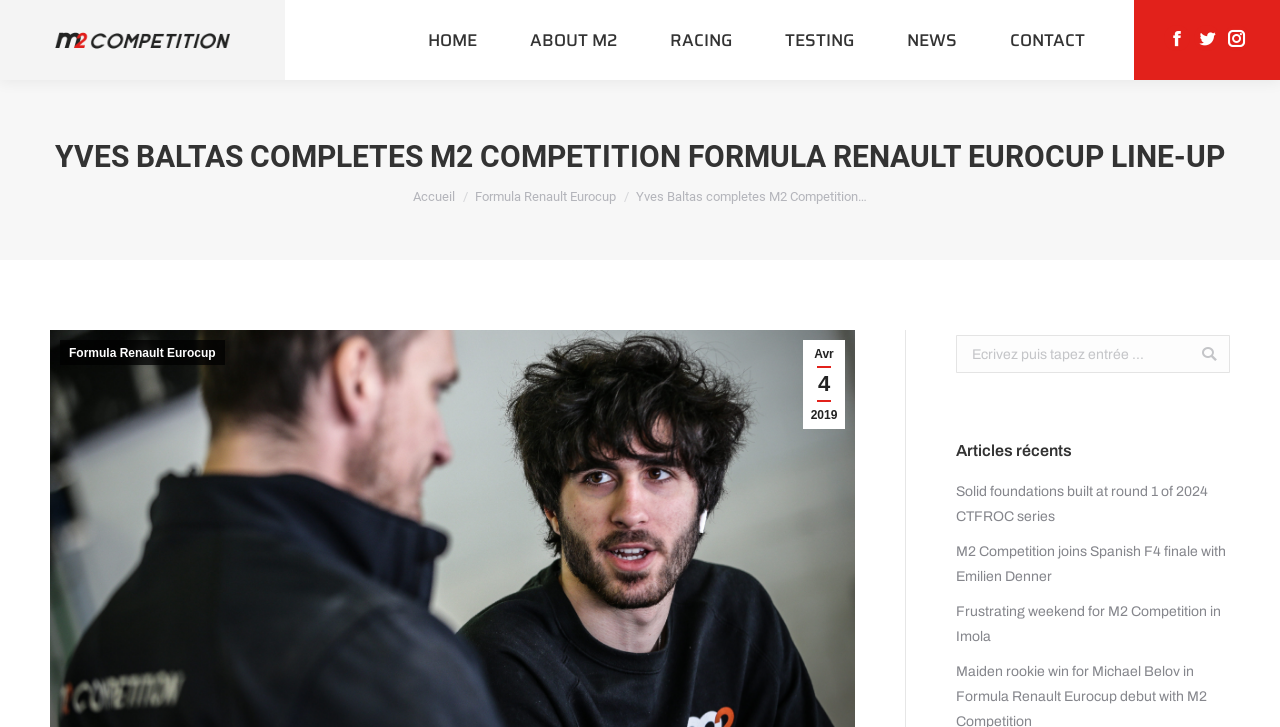Create a detailed summary of all the visual and textual information on the webpage.

The webpage is about M2 Competition, a racing team, and features an announcement about Yves Baltas joining their Formula Renault Eurocup team for 2019. 

At the top left, there is a logo of M2 Automotive, accompanied by a link to the homepage. To the right of the logo, there are several links to different sections of the website, including HOME, ABOUT M2, RACING, TESTING, NEWS, and CONTACT. 

Below the logo and links, there is a large heading that announces Yves Baltas completing the M2 Competition Formula Renault Eurocup line-up. 

On the right side of the page, there are social media links to Facebook, Twitter, and Instagram. 

In the middle of the page, there is a section with a breadcrumb trail, showing the current page's location within the website. Below this, there is a brief summary of the news article, with a link to the full article and a date stamp. 

On the right side of the page, there is a search bar with a button to submit the search query. 

Further down the page, there is a section titled "Articles récents" (Recent Articles), which lists three recent news articles with links to each article.